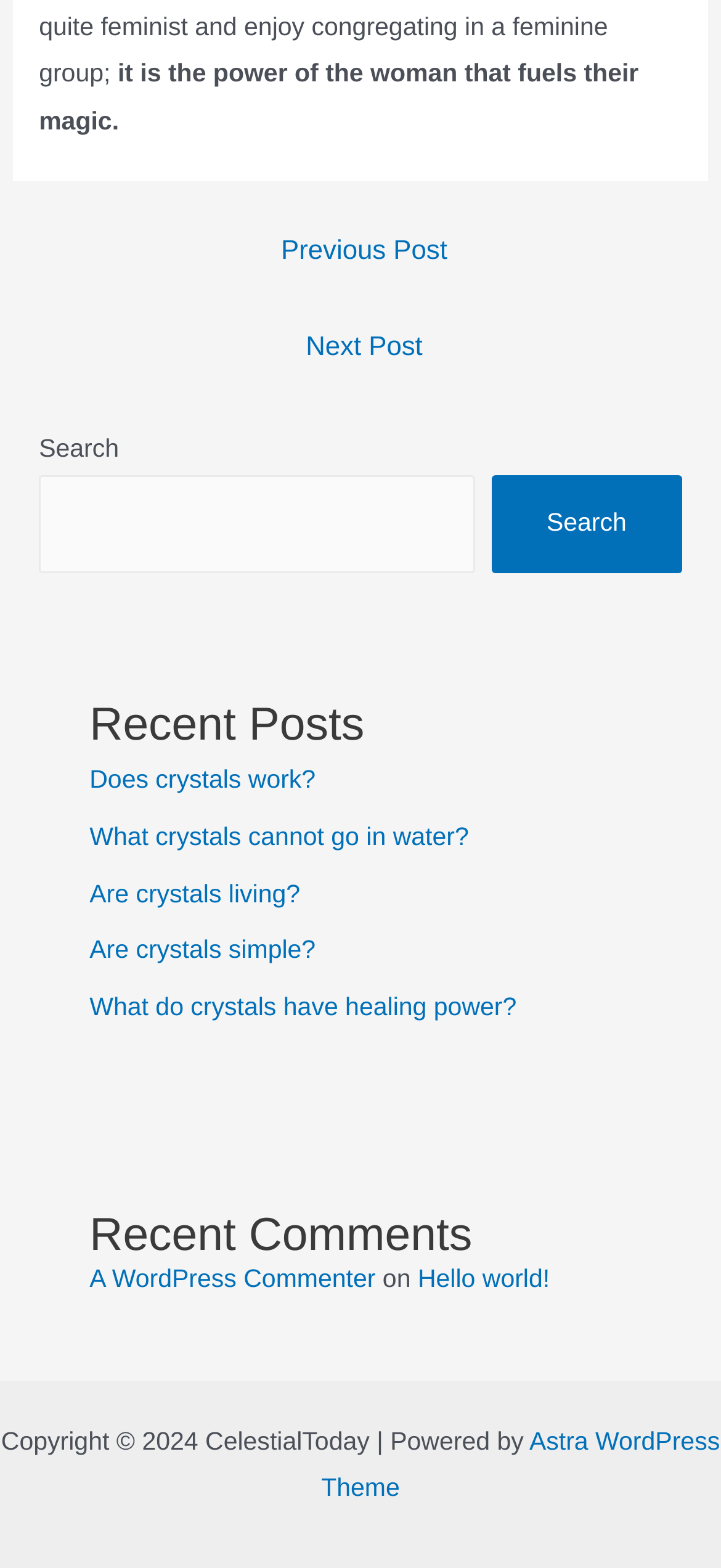Pinpoint the bounding box coordinates of the element that must be clicked to accomplish the following instruction: "View recent posts". The coordinates should be in the format of four float numbers between 0 and 1, i.e., [left, top, right, bottom].

[0.124, 0.443, 0.876, 0.481]